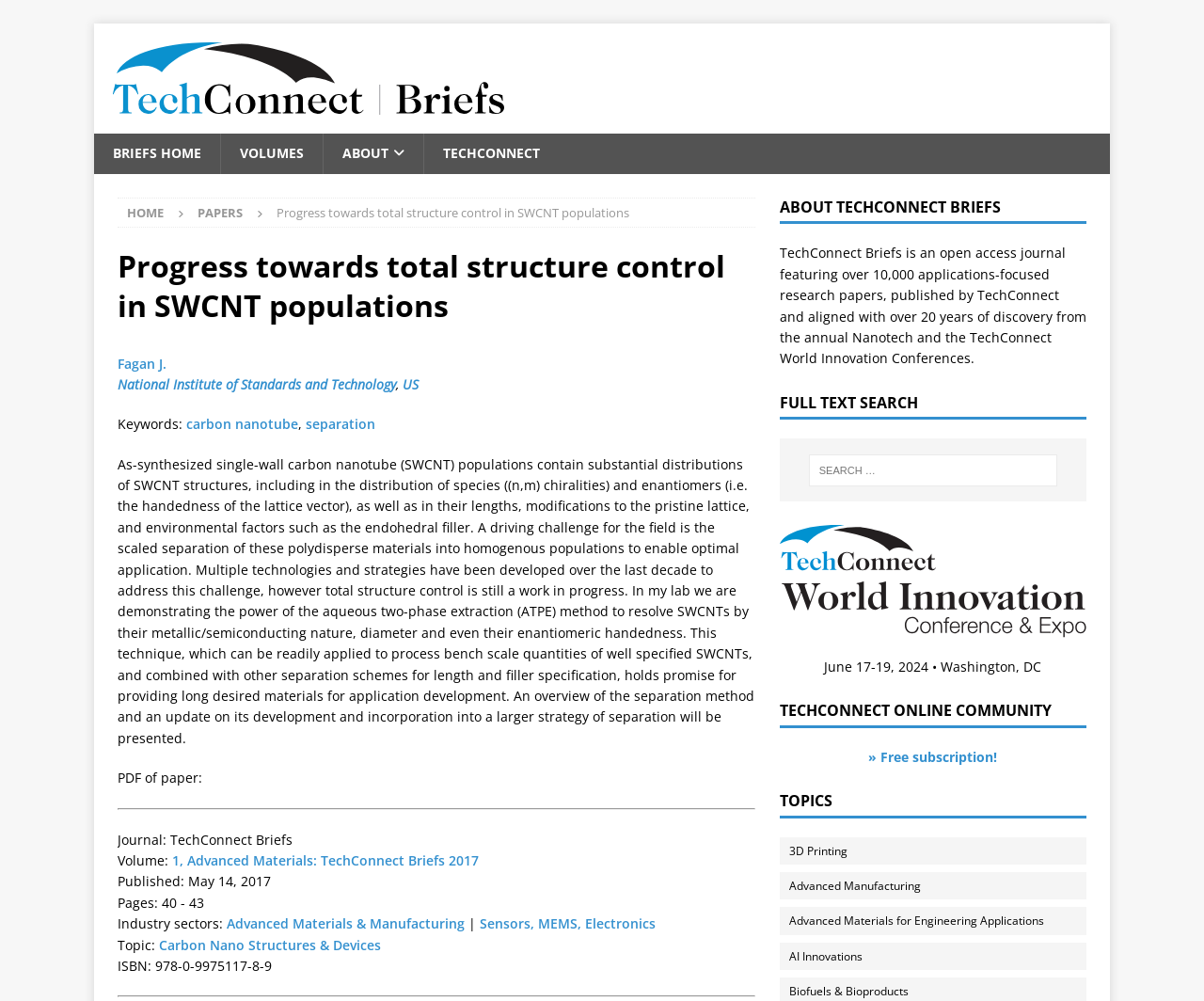Find the bounding box coordinates of the element to click in order to complete this instruction: "Go to BRIEFS HOME". The bounding box coordinates must be four float numbers between 0 and 1, denoted as [left, top, right, bottom].

[0.078, 0.134, 0.183, 0.173]